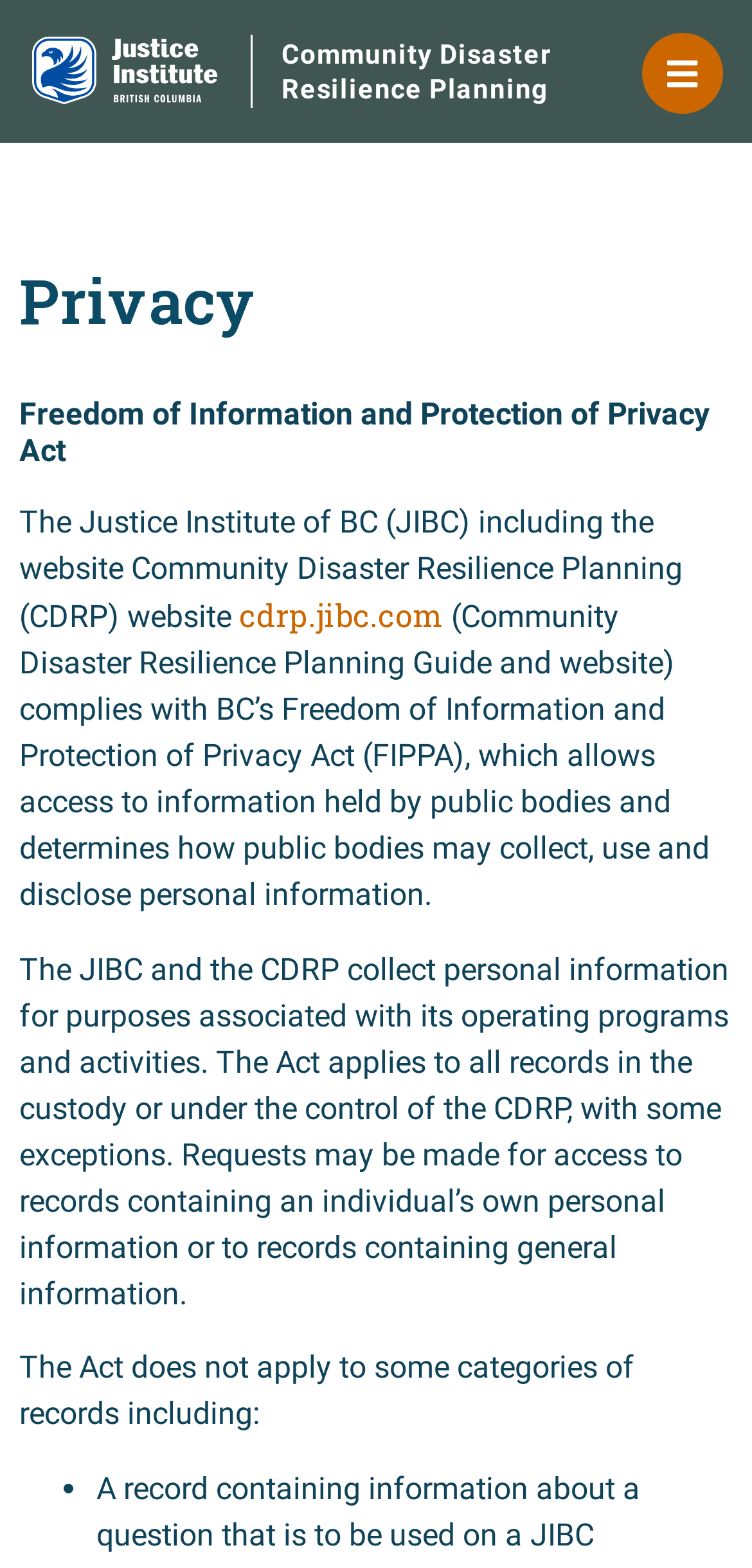Pinpoint the bounding box coordinates of the element you need to click to execute the following instruction: "visit the Community Disaster Resilience Planning website". The bounding box should be represented by four float numbers between 0 and 1, in the format [left, top, right, bottom].

[0.318, 0.379, 0.59, 0.405]